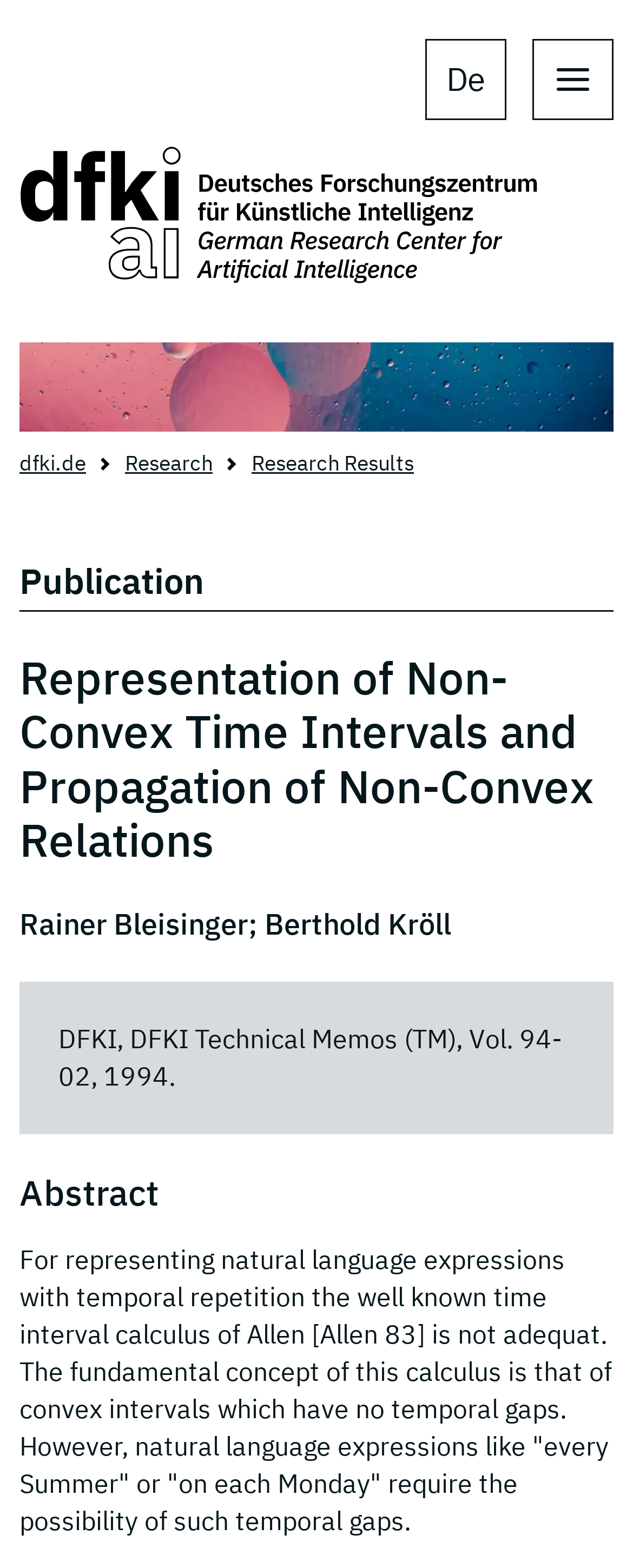Examine the image and give a thorough answer to the following question:
What is the year of publication?

I found the answer by looking at the static text element with the text 'DFKI, DFKI Technical Memos (TM), Vol. 94-02, 1994.', which suggests that the year of publication is 1994.